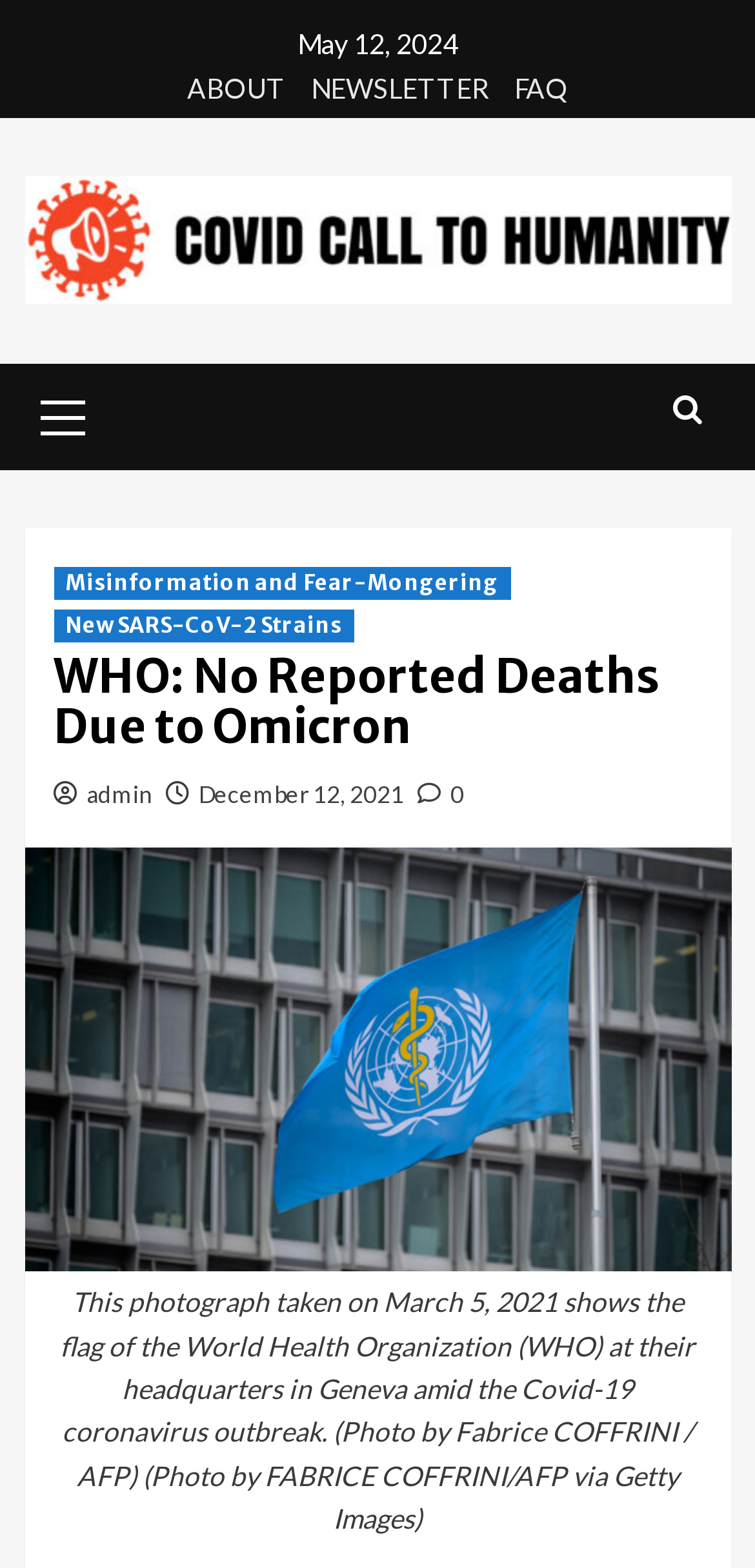What is the topic of the second link in the header?
Answer the question based on the image using a single word or a brief phrase.

New SARS-CoV-2 Strains